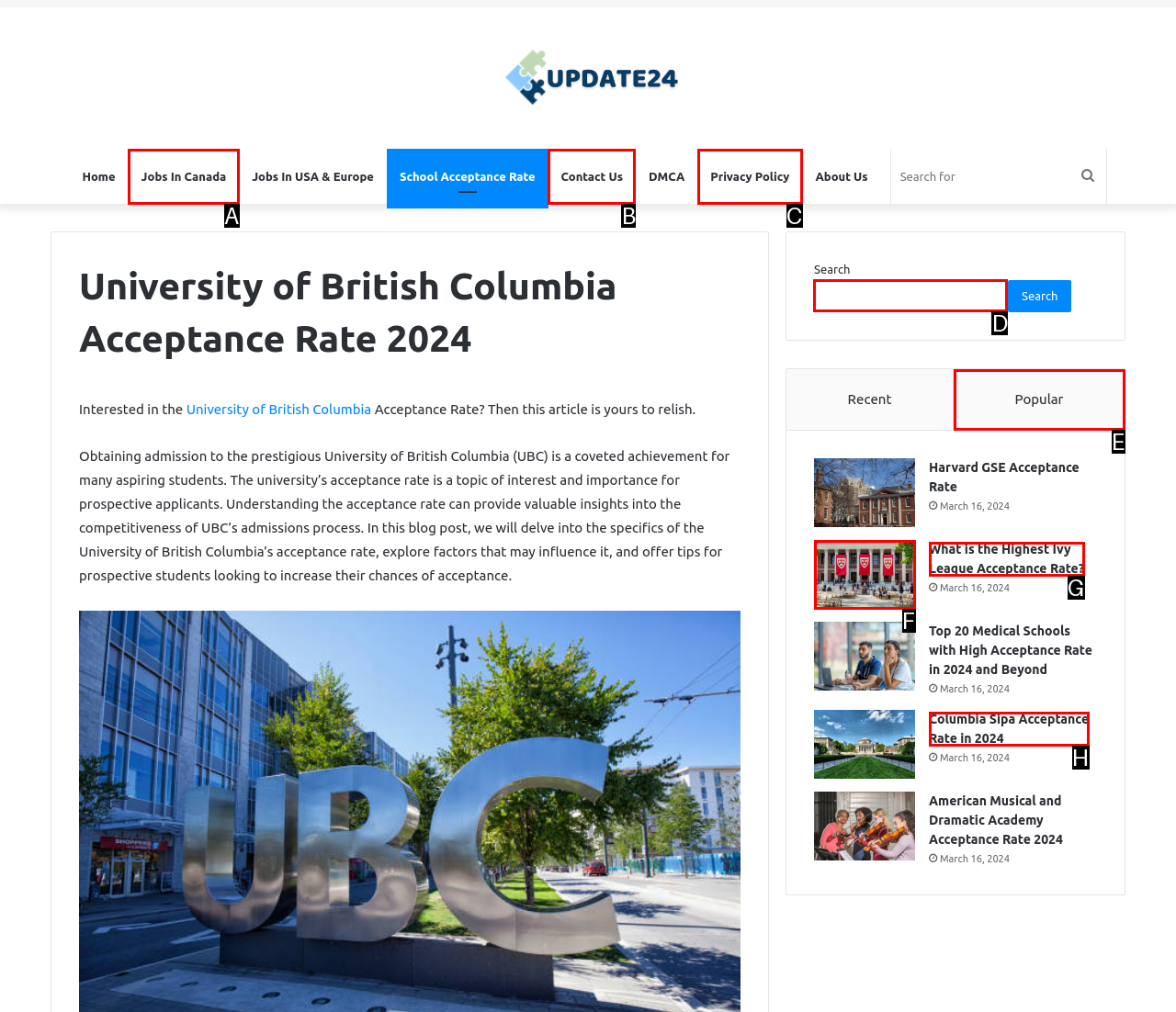For the task: Search for a specific topic, specify the letter of the option that should be clicked. Answer with the letter only.

D